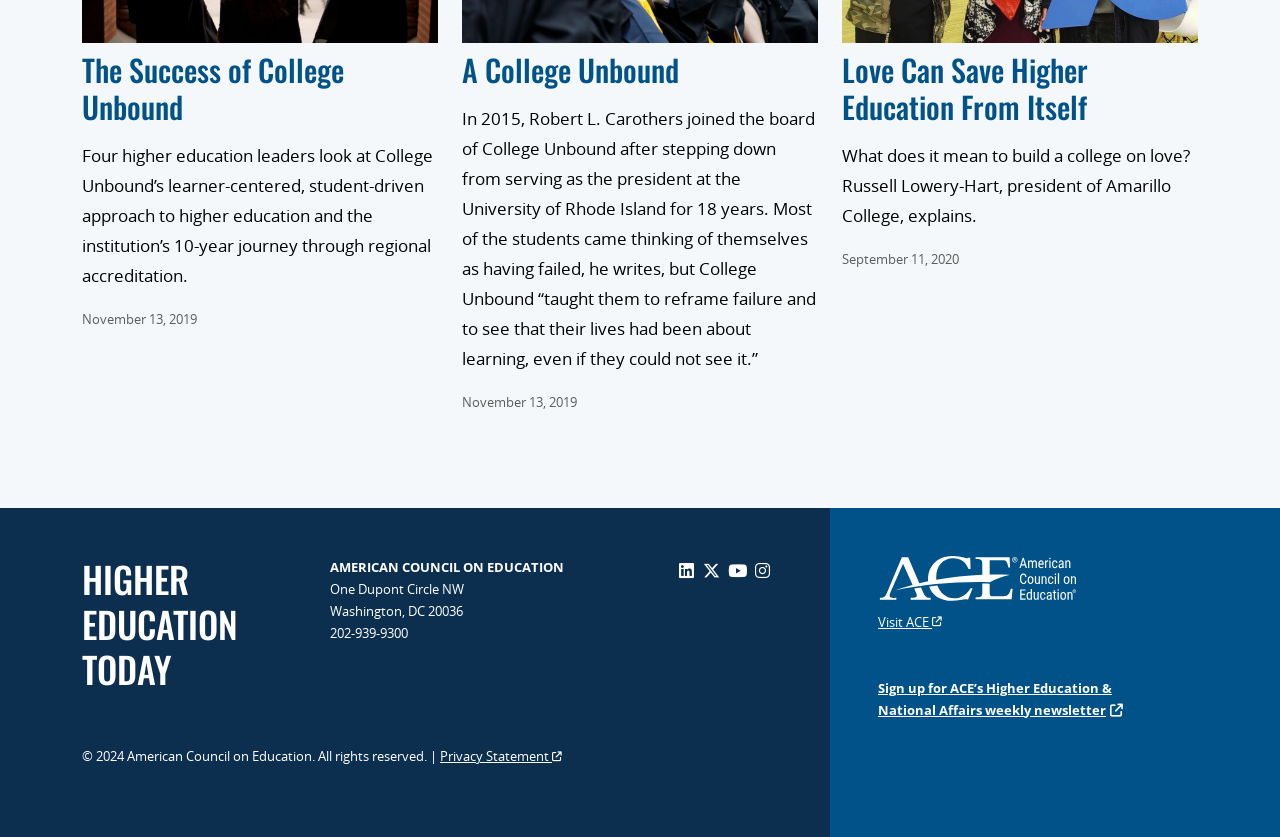Locate the bounding box coordinates of the element to click to perform the following action: 'Read the article about love saving higher education'. The coordinates should be given as four float values between 0 and 1, in the form of [left, top, right, bottom].

[0.658, 0.056, 0.85, 0.154]